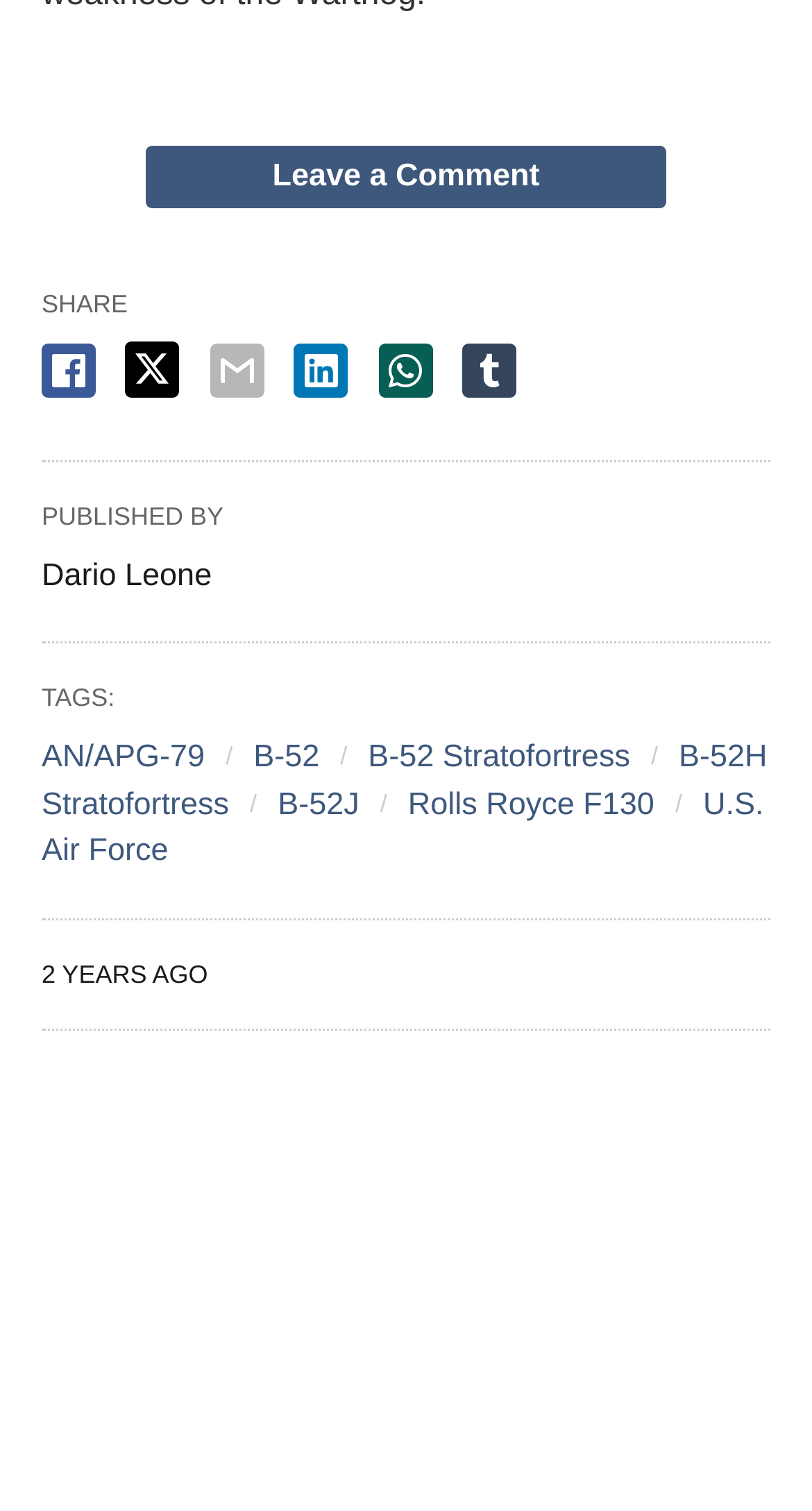Is there a comment section?
Examine the webpage screenshot and provide an in-depth answer to the question.

I found the 'Leave a Comment' link, which suggests that there is a comment section available for users to leave comments.